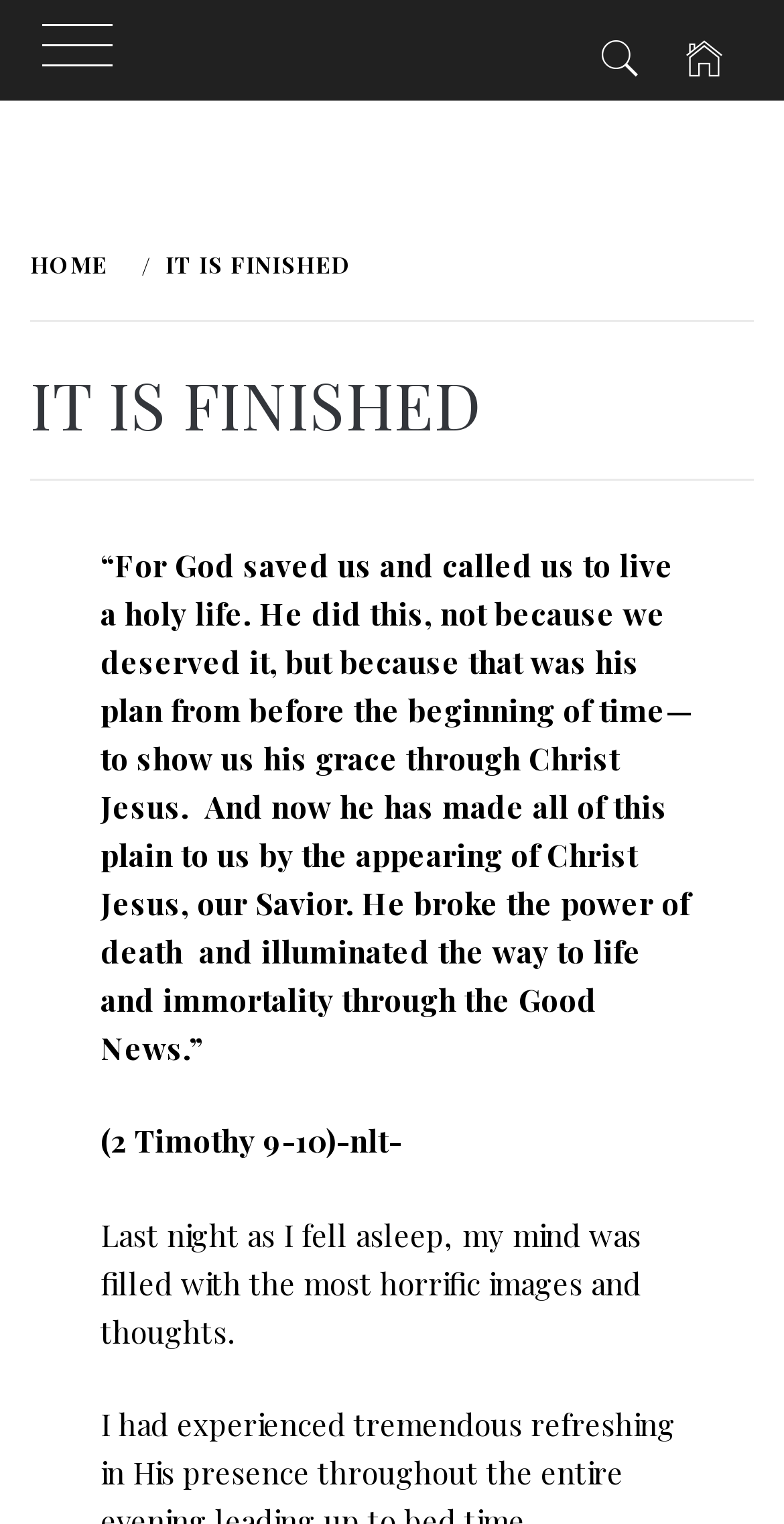What is the last word of the second static text?
Observe the image and answer the question with a one-word or short phrase response.

immortality